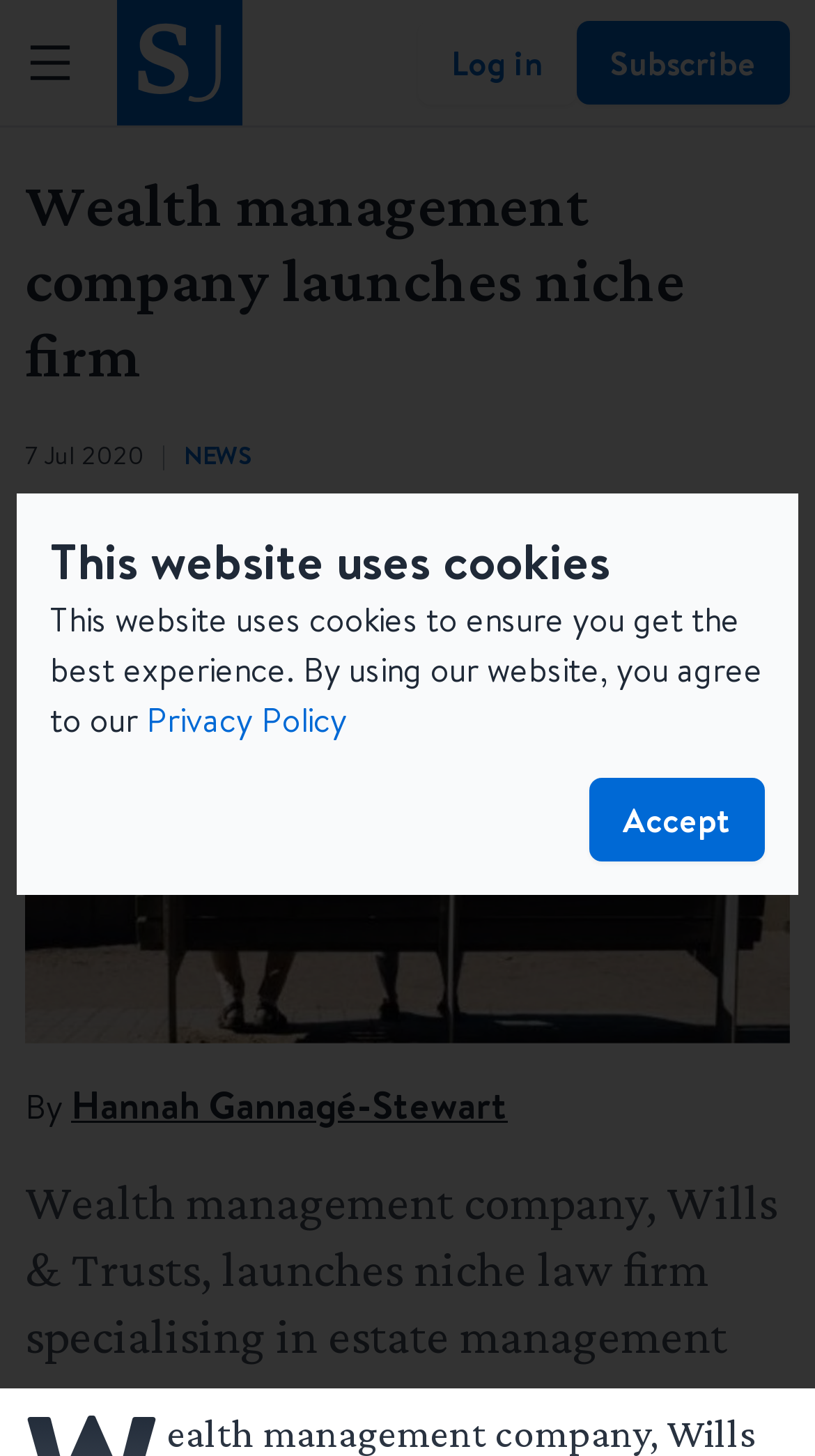Please determine the bounding box coordinates of the clickable area required to carry out the following instruction: "Read the article by Hannah Gannagé-Stewart". The coordinates must be four float numbers between 0 and 1, represented as [left, top, right, bottom].

[0.087, 0.741, 0.623, 0.777]